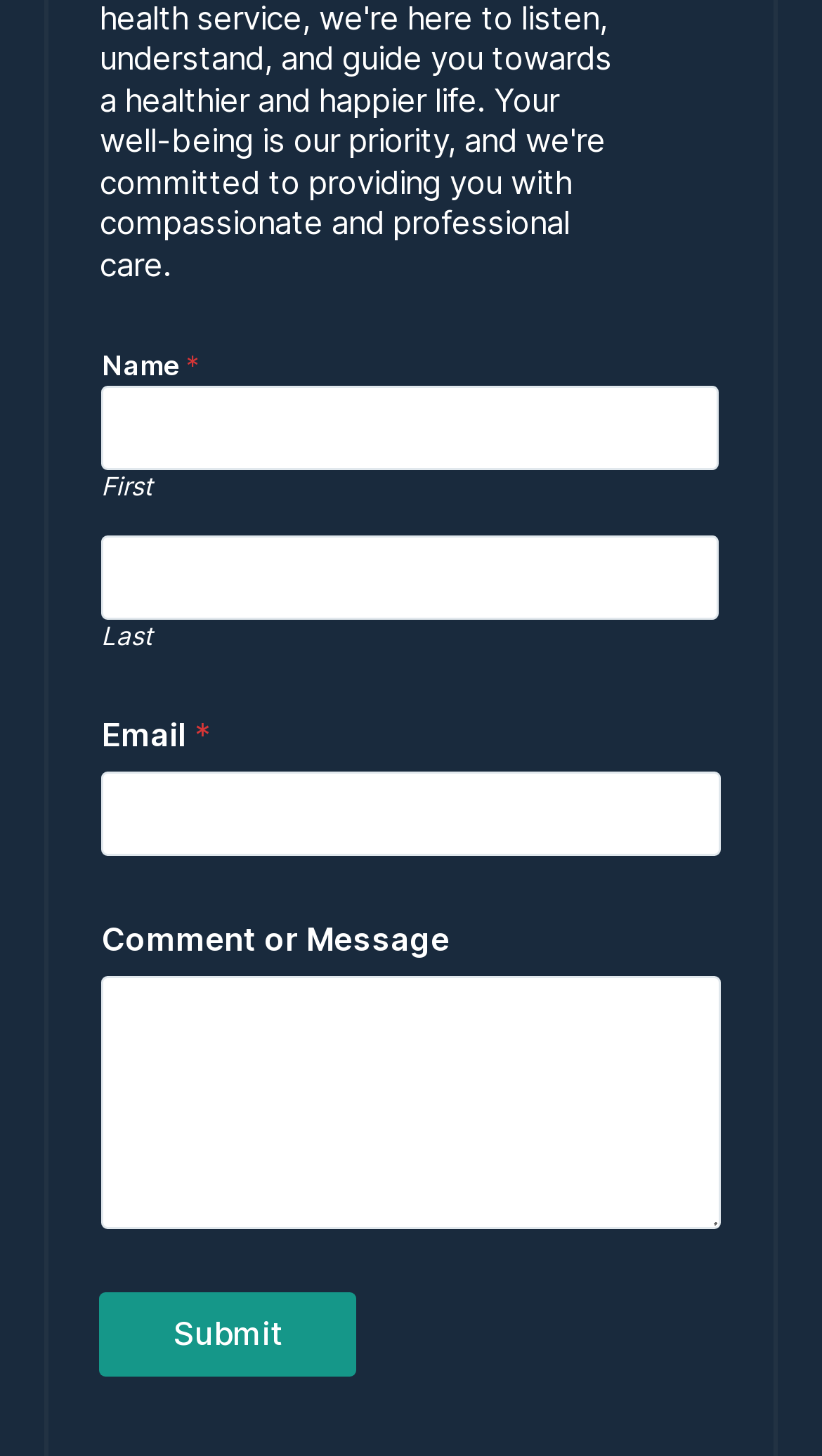How many textboxes are there?
Answer the question with a single word or phrase by looking at the picture.

4